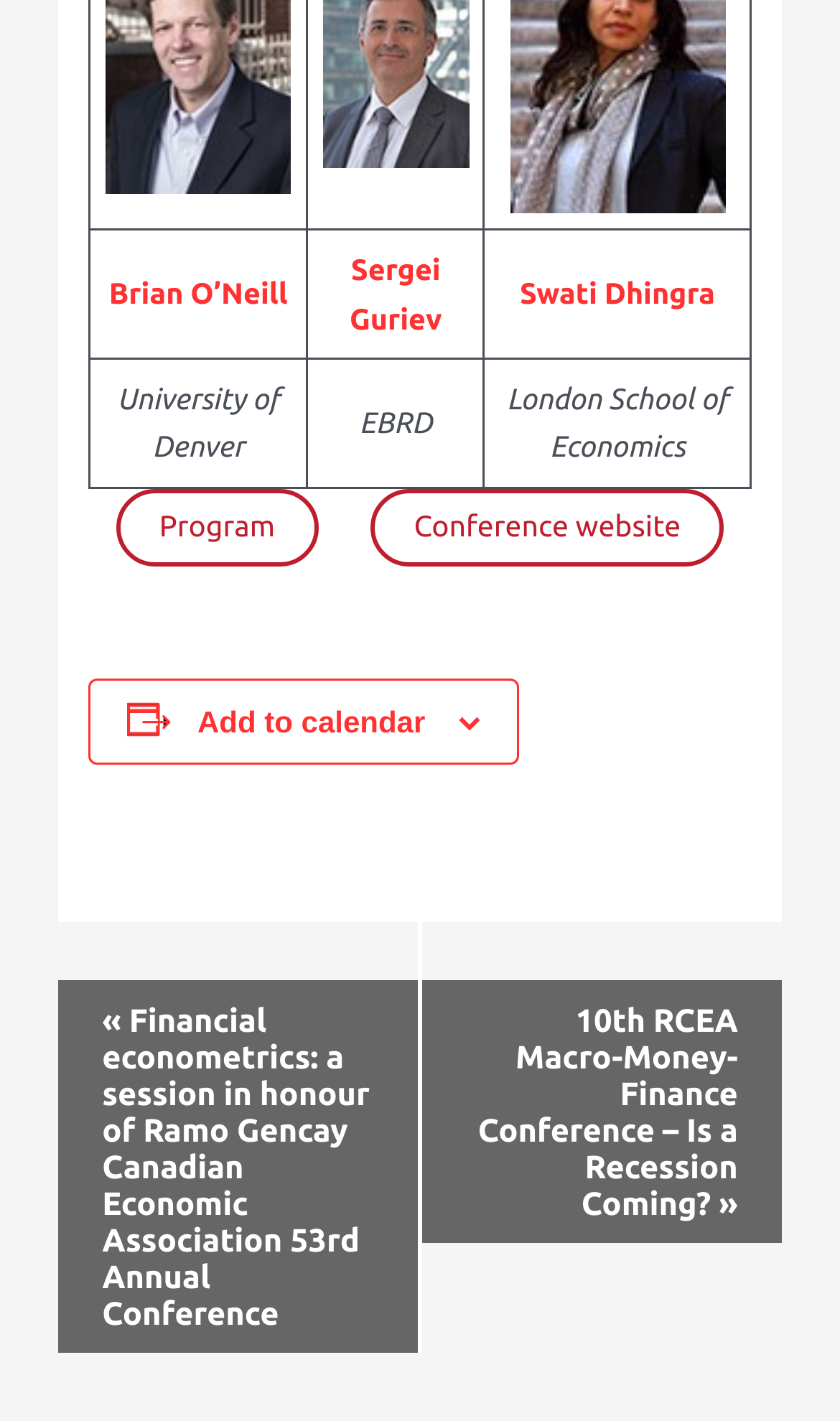Locate the bounding box coordinates of the element to click to perform the following action: 'Search for a book'. The coordinates should be given as four float values between 0 and 1, in the form of [left, top, right, bottom].

None